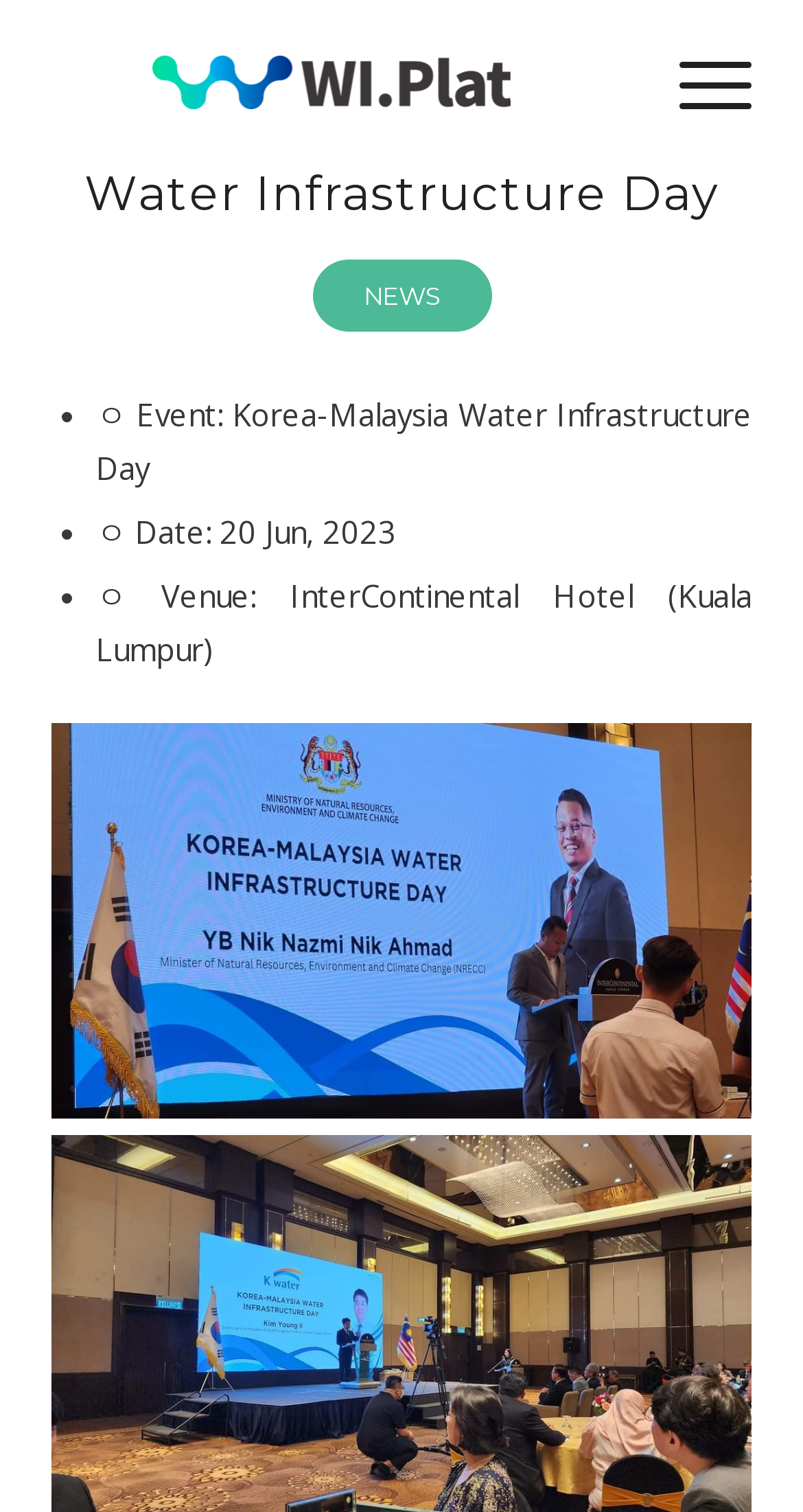Please find the main title text of this webpage.

[K-Water] Korea-Malaysia Water Infrastructure Day